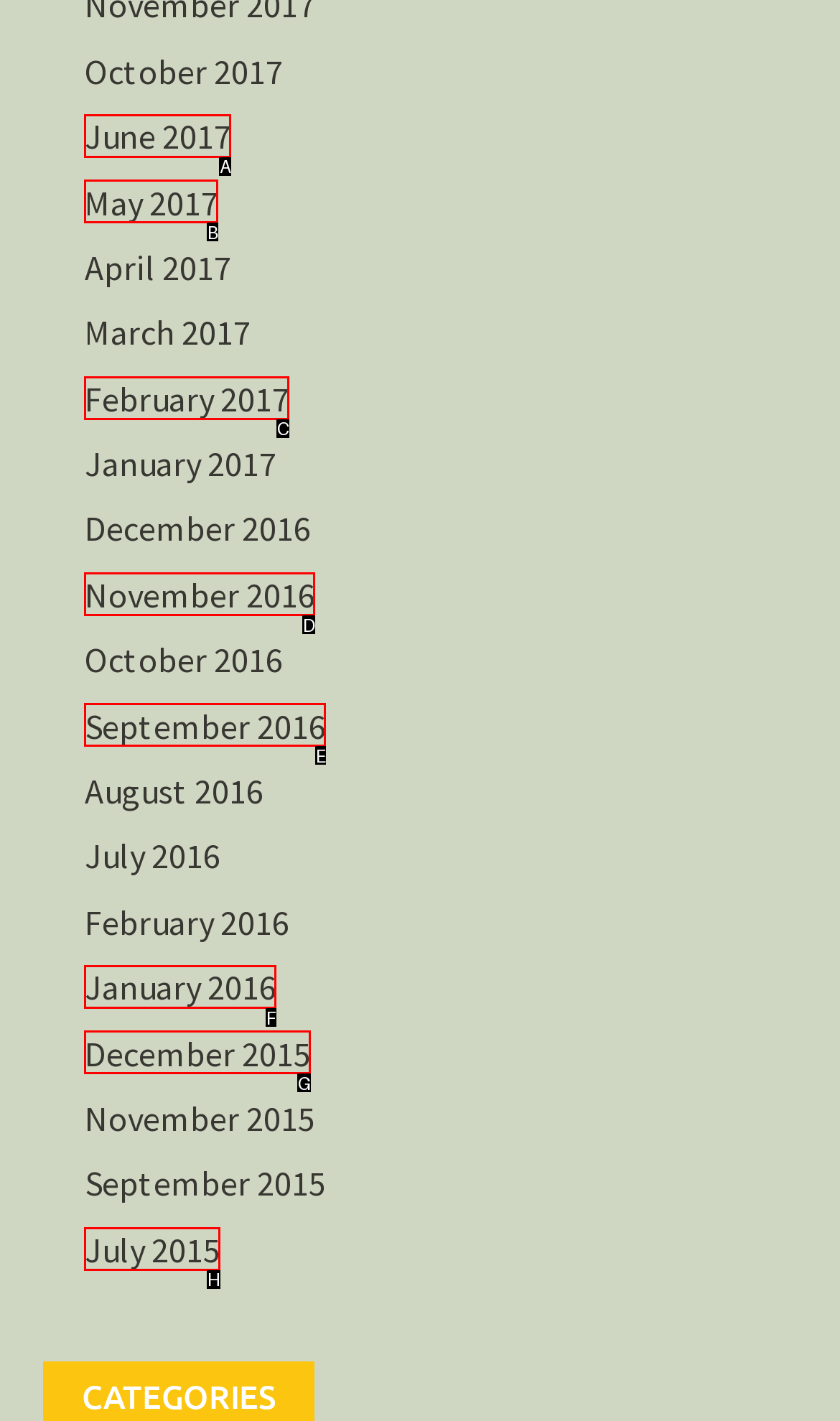From the provided options, pick the HTML element that matches the description: January 2016. Respond with the letter corresponding to your choice.

F